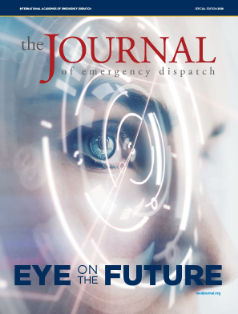What is overlaid on the eye?
Provide a fully detailed and comprehensive answer to the question.

The caption explicitly states that the eye is overlaid with digital graphics, which suggests a focus on technology and future developments in emergency dispatch.